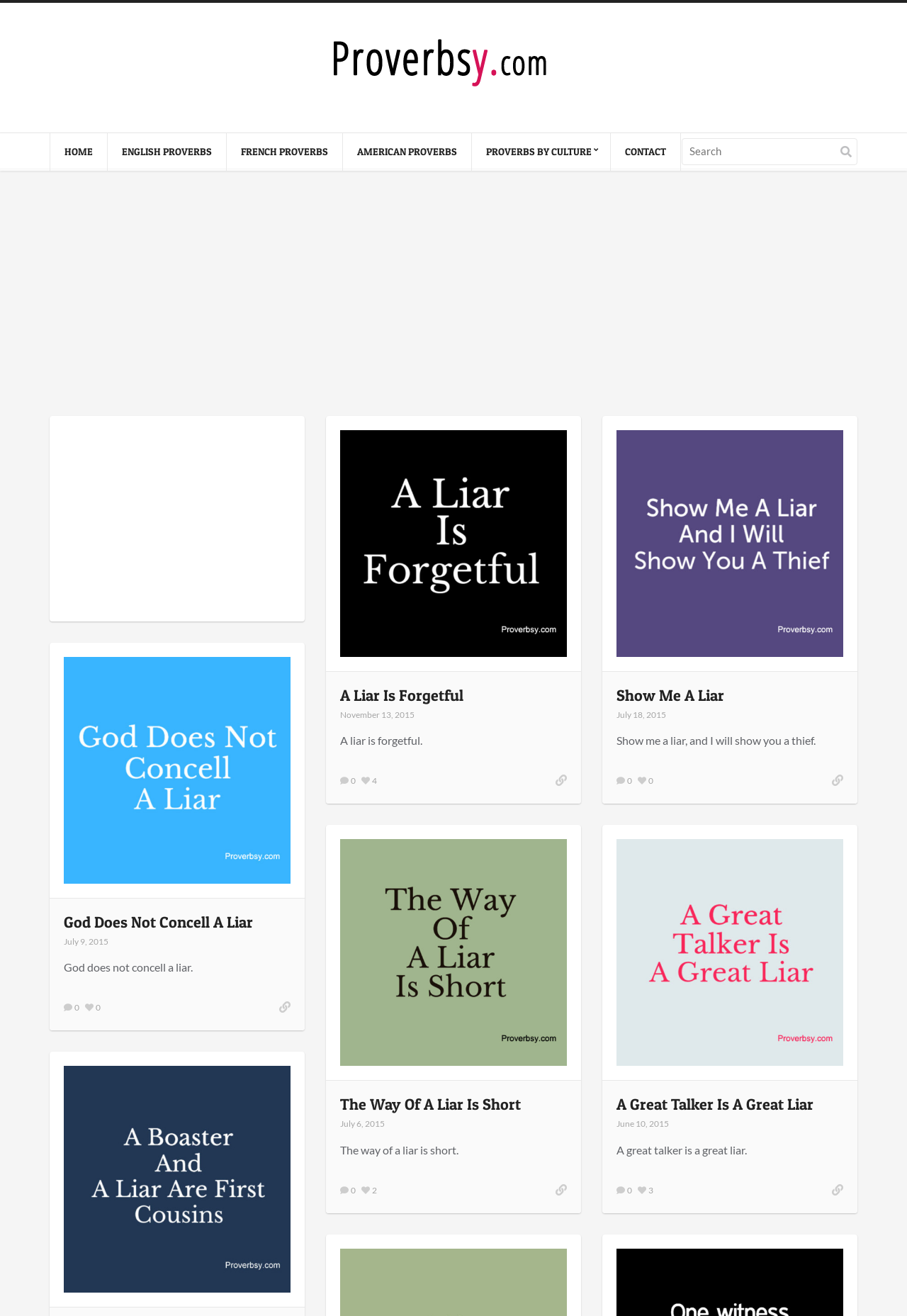Locate the bounding box coordinates of the element that should be clicked to execute the following instruction: "Go to the English Proverbs page".

[0.119, 0.101, 0.249, 0.13]